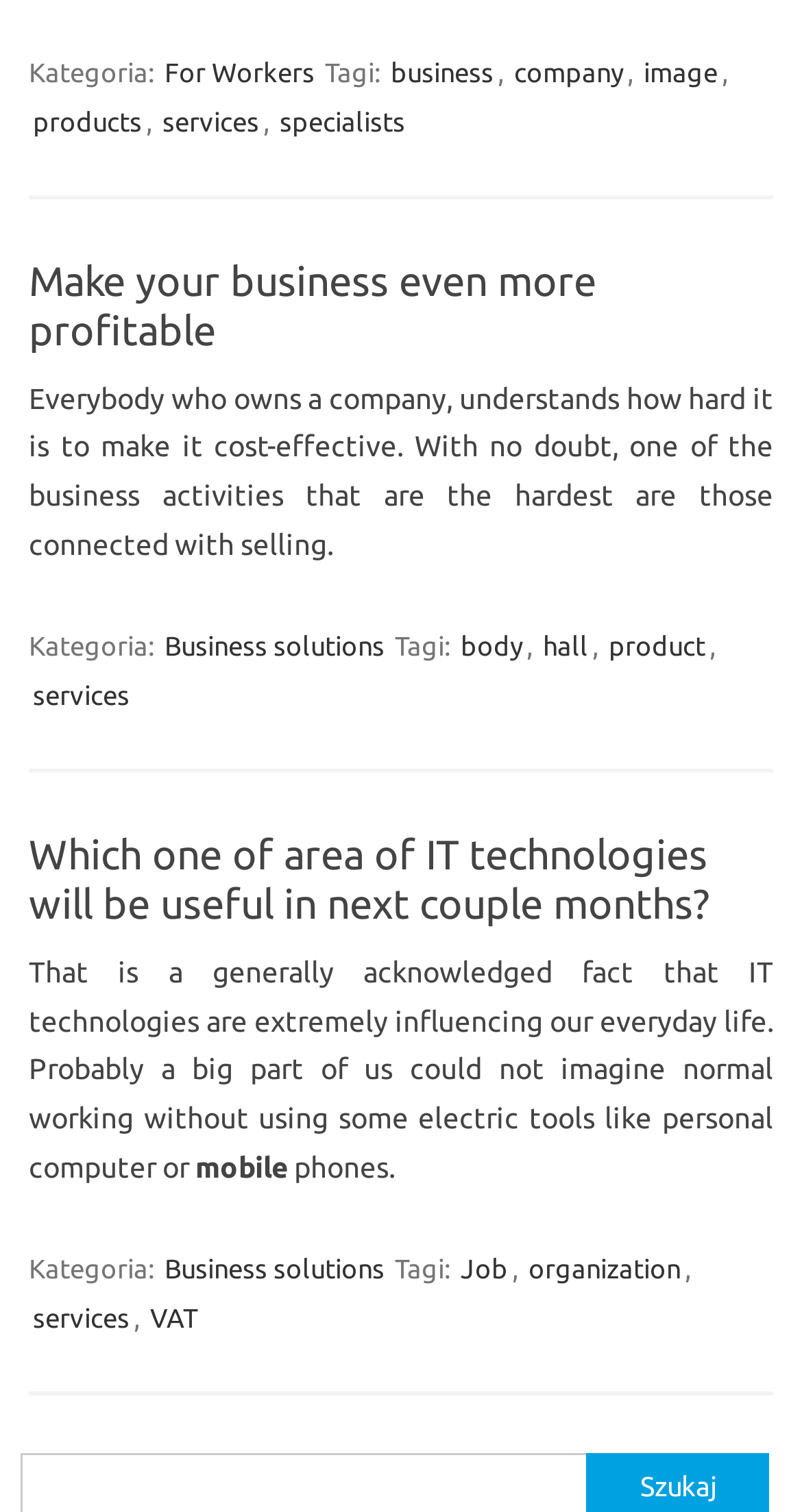How many links are there in the second footer section?
Using the screenshot, give a one-word or short phrase answer.

5